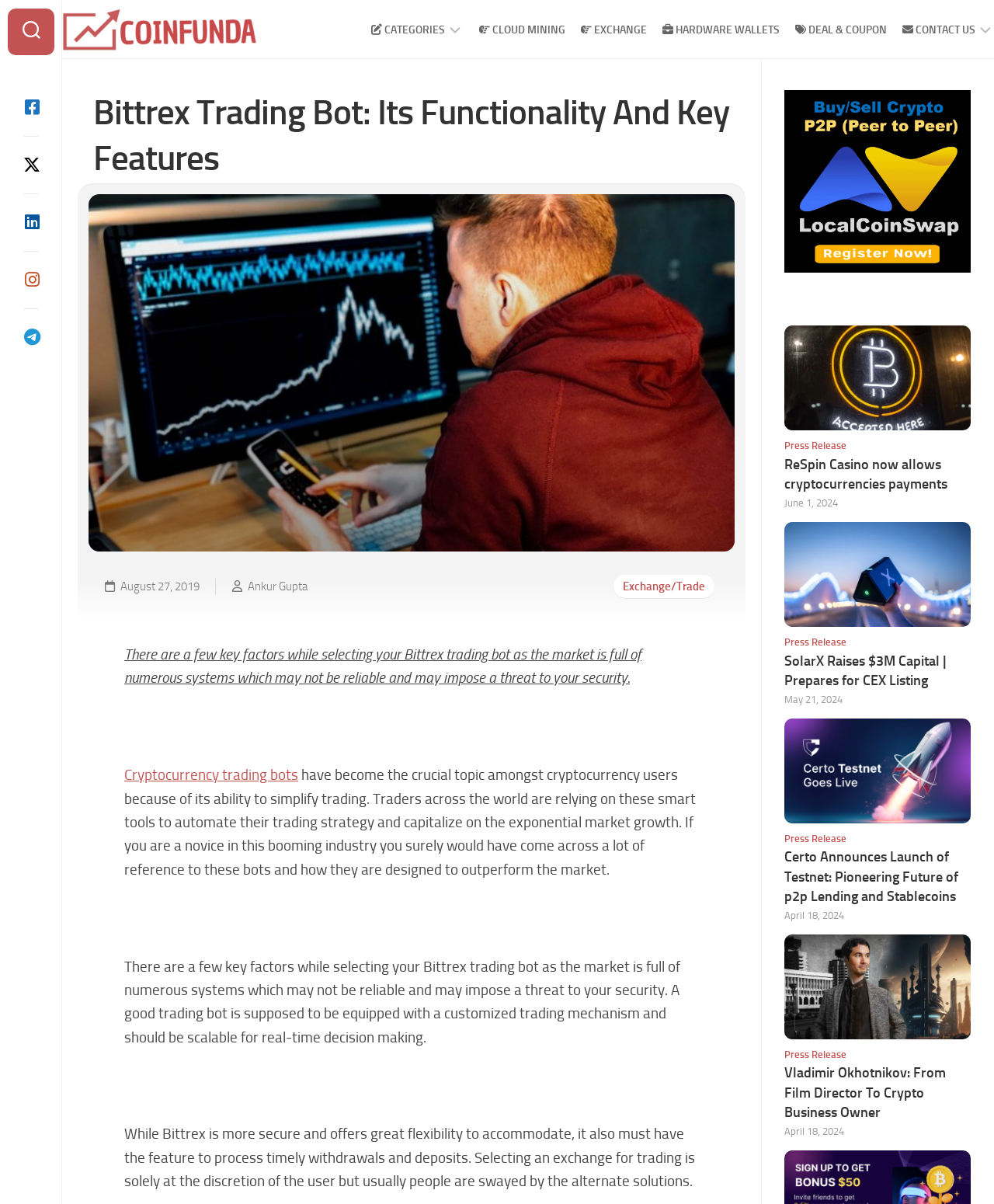What is the name of the website?
Using the image, elaborate on the answer with as much detail as possible.

I determined the answer by looking at the top-left corner of the webpage, where I found a link with the text 'CoinFunda' and an image with the same name, indicating that it is the website's logo and name.